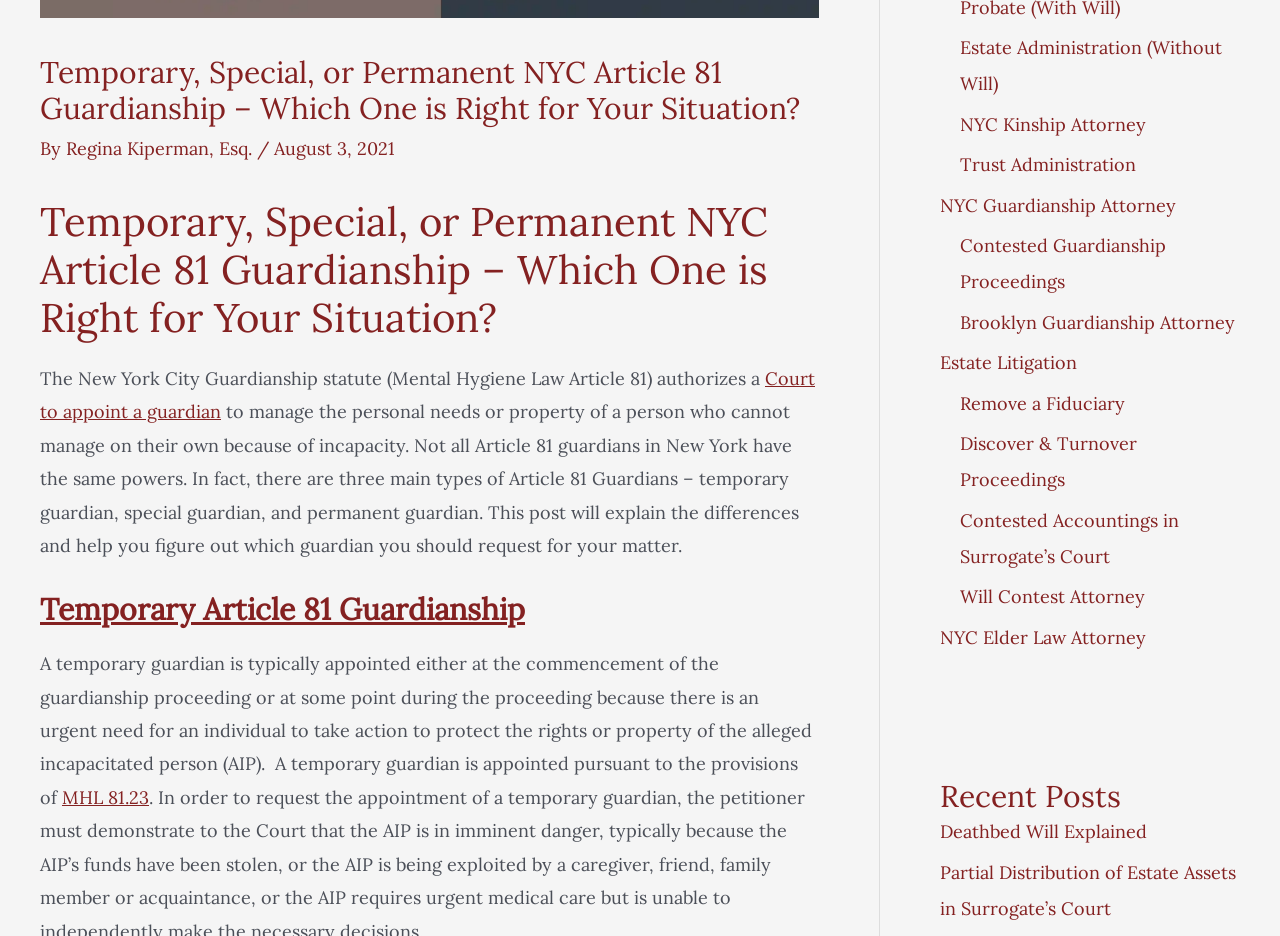Please find the bounding box coordinates in the format (top-left x, top-left y, bottom-right x, bottom-right y) for the given element description. Ensure the coordinates are floating point numbers between 0 and 1. Description: Discover & Turnover Proceedings

[0.75, 0.462, 0.888, 0.525]